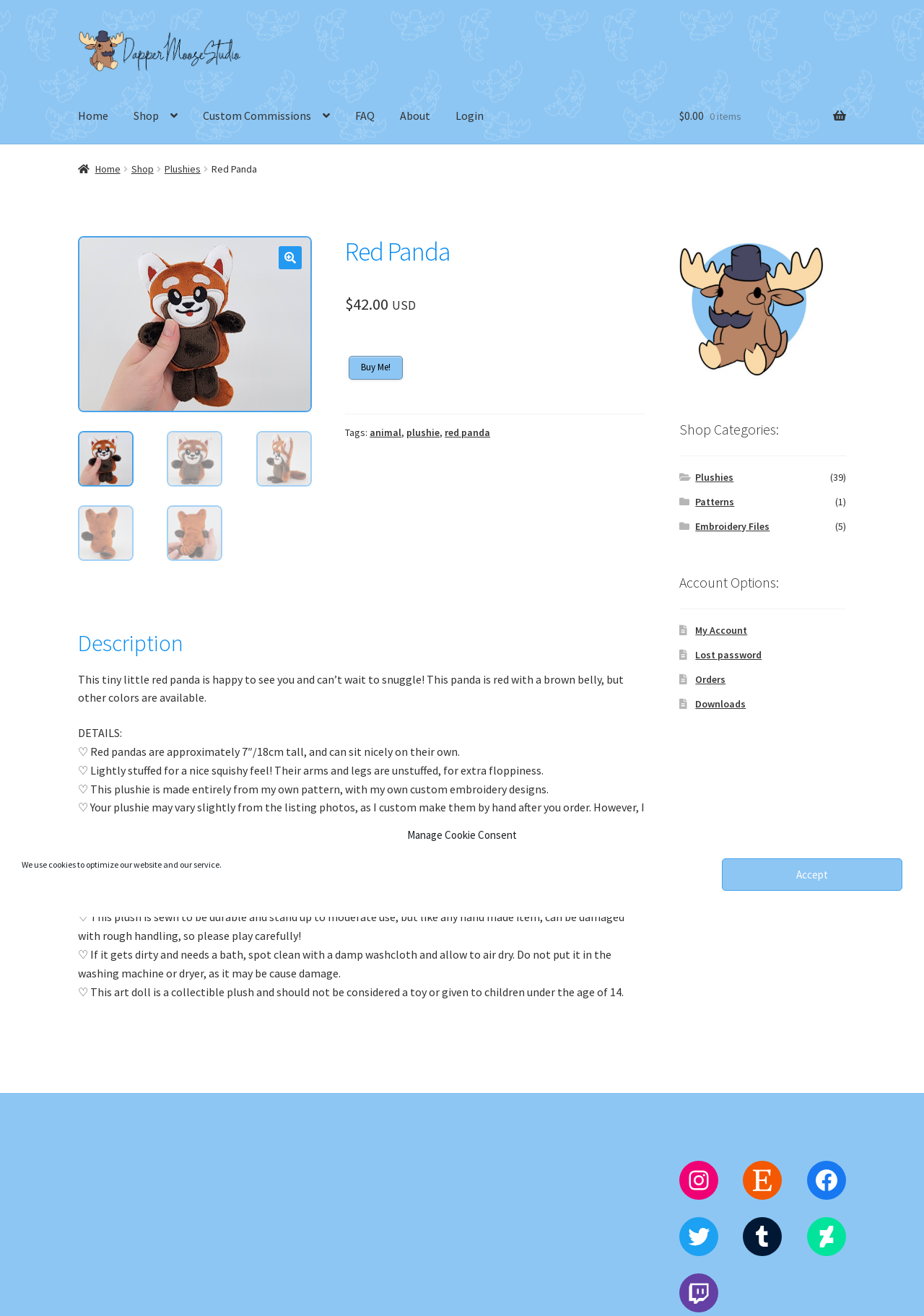Identify the bounding box coordinates for the region of the element that should be clicked to carry out the instruction: "Read article about Ski Class Success". The bounding box coordinates should be four float numbers between 0 and 1, i.e., [left, top, right, bottom].

None